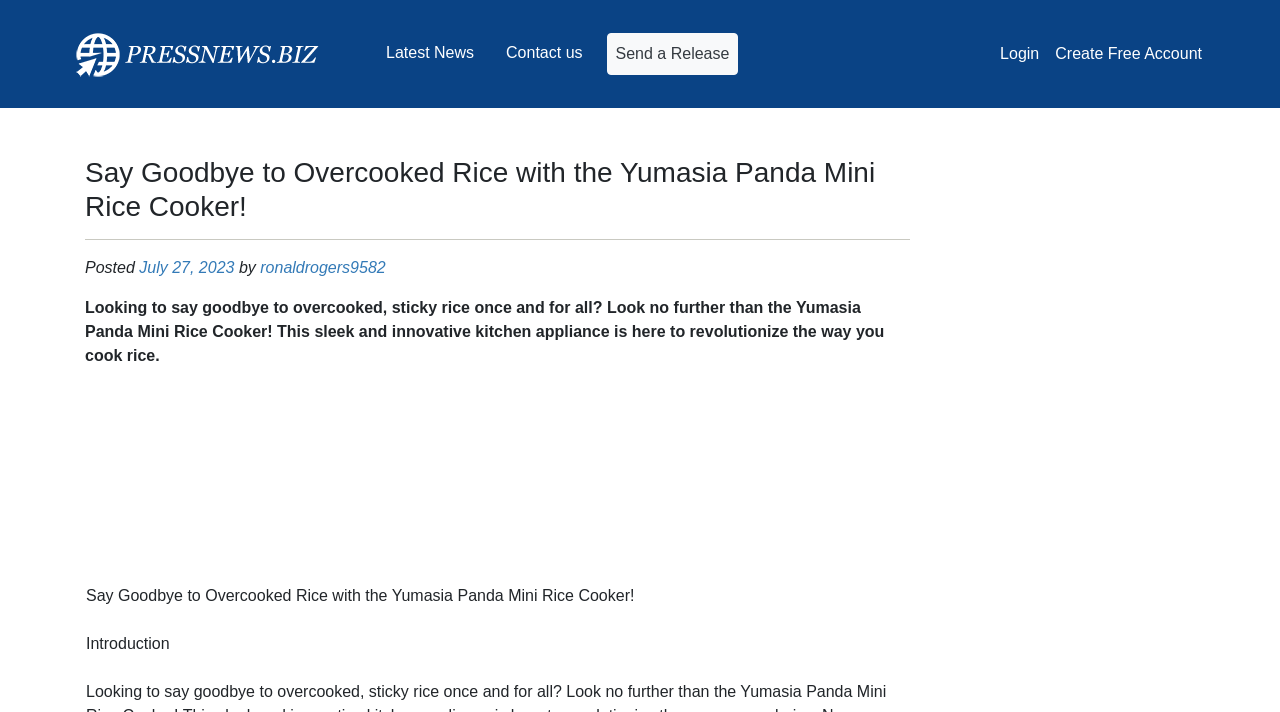Please provide the bounding box coordinates for the element that needs to be clicked to perform the following instruction: "Login to the account". The coordinates should be given as four float numbers between 0 and 1, i.e., [left, top, right, bottom].

[0.775, 0.048, 0.818, 0.104]